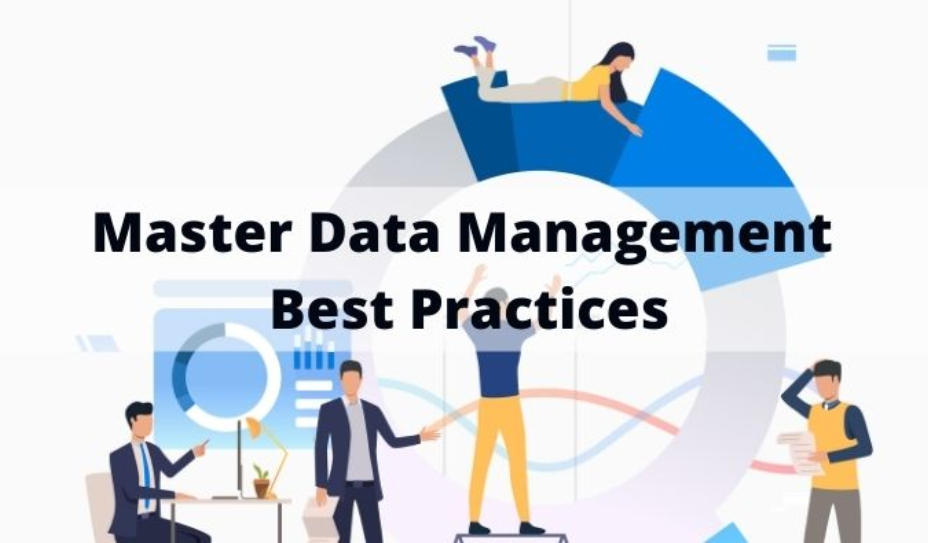What is the significance of the digital interface in the image?
Give a one-word or short phrase answer based on the image.

Analytical aspect of master data management